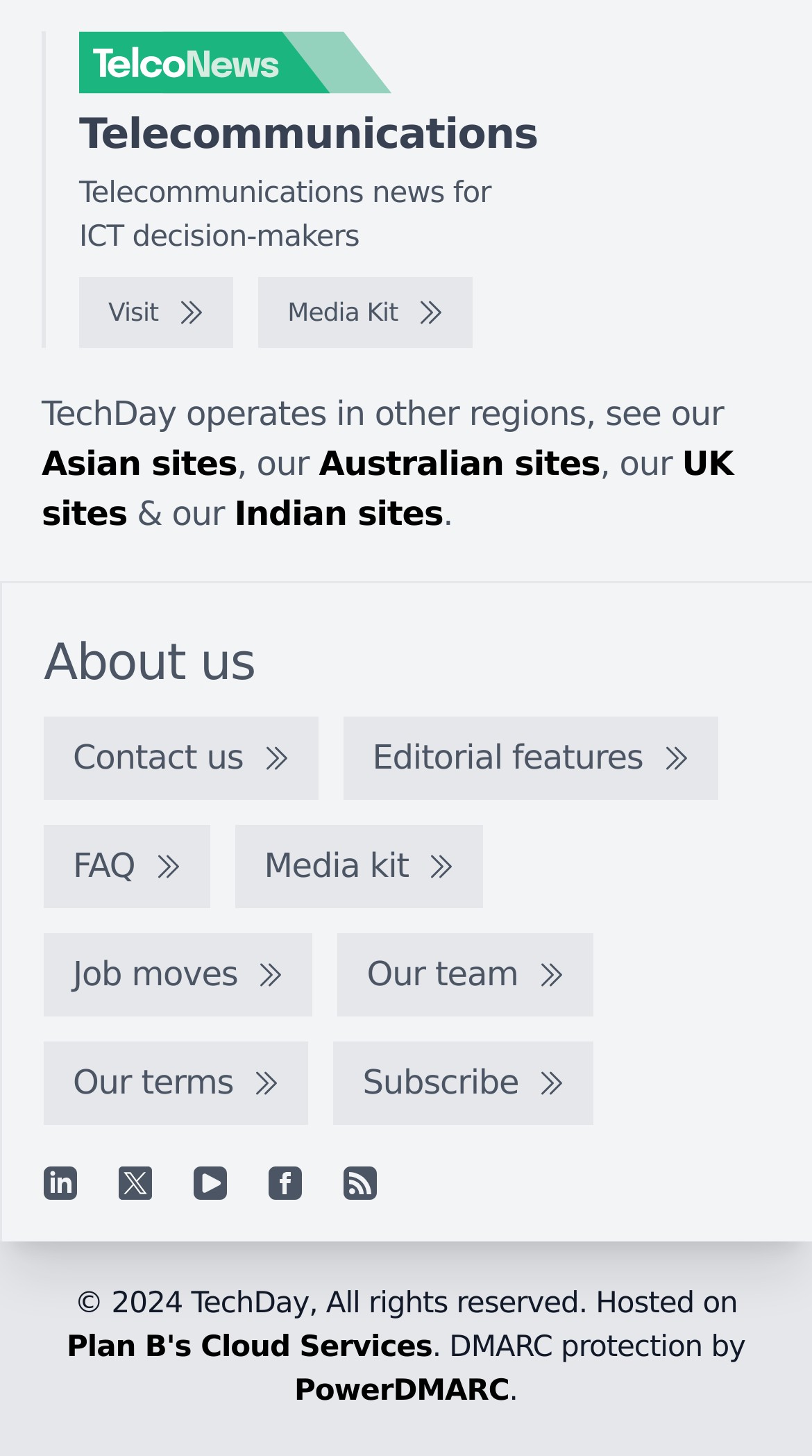How many social media links are available?
Please answer the question with as much detail and depth as you can.

The social media links are located at the bottom of the webpage. There are links to Linkedin, X, YouTube, Facebook, and RSS feed, which makes a total of 5 social media links.